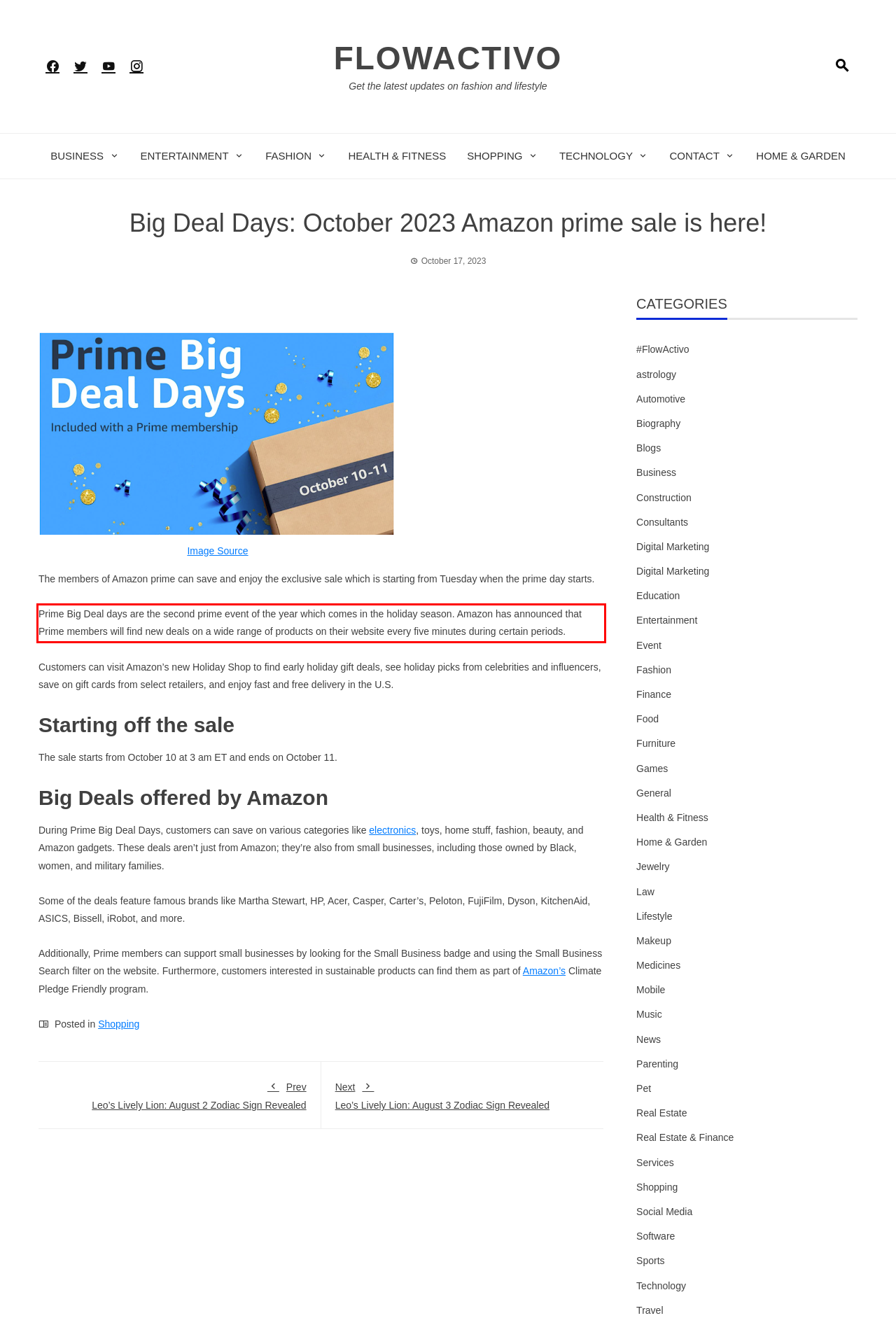Observe the screenshot of the webpage, locate the red bounding box, and extract the text content within it.

Prime Big Deal days are the second prime event of the year which comes in the holiday season. Amazon has announced that Prime members will find new deals on a wide range of products on their website every five minutes during certain periods.